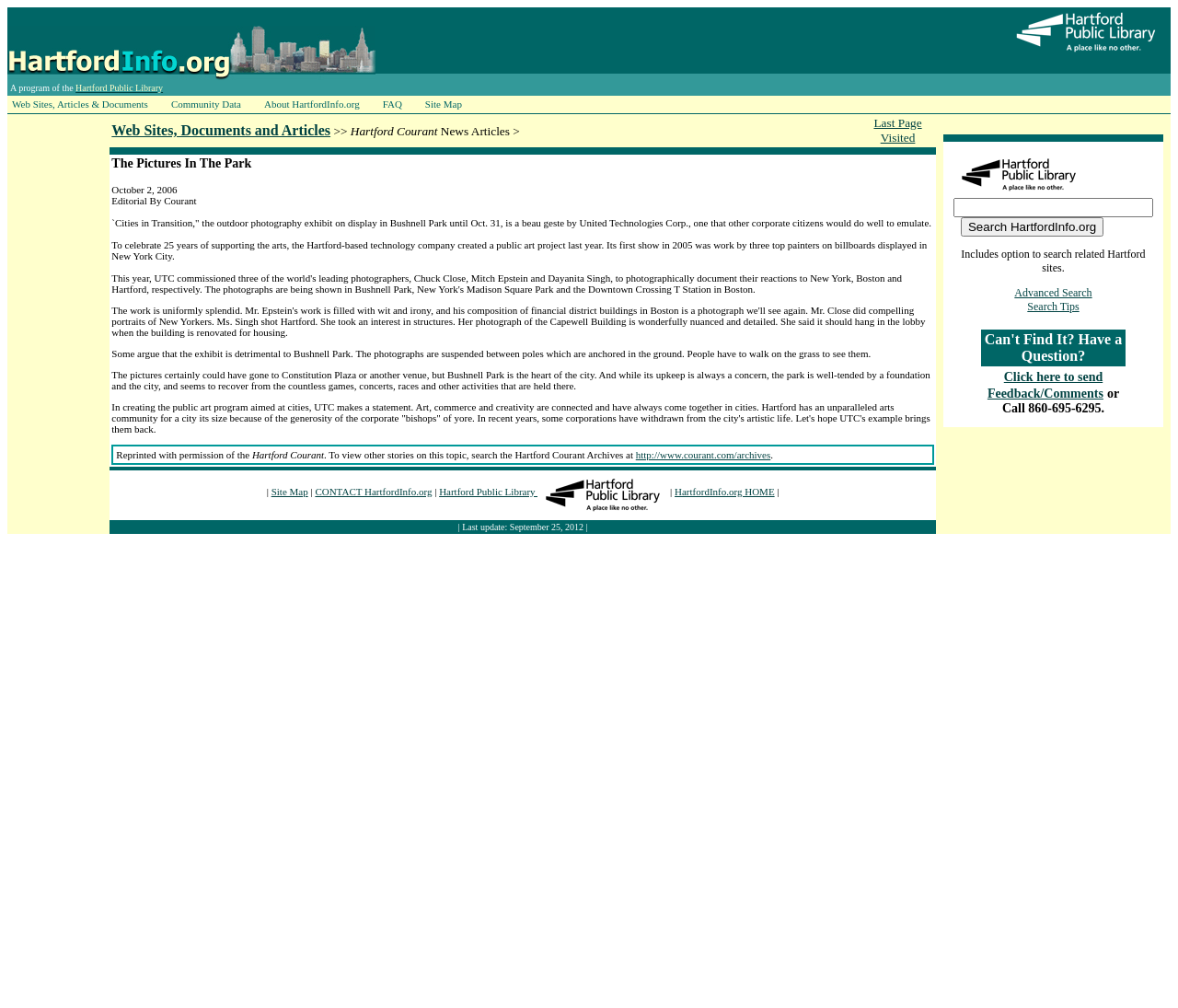Identify the bounding box coordinates of the clickable region to carry out the given instruction: "Visit the Hartford Public Library website".

[0.373, 0.482, 0.567, 0.493]